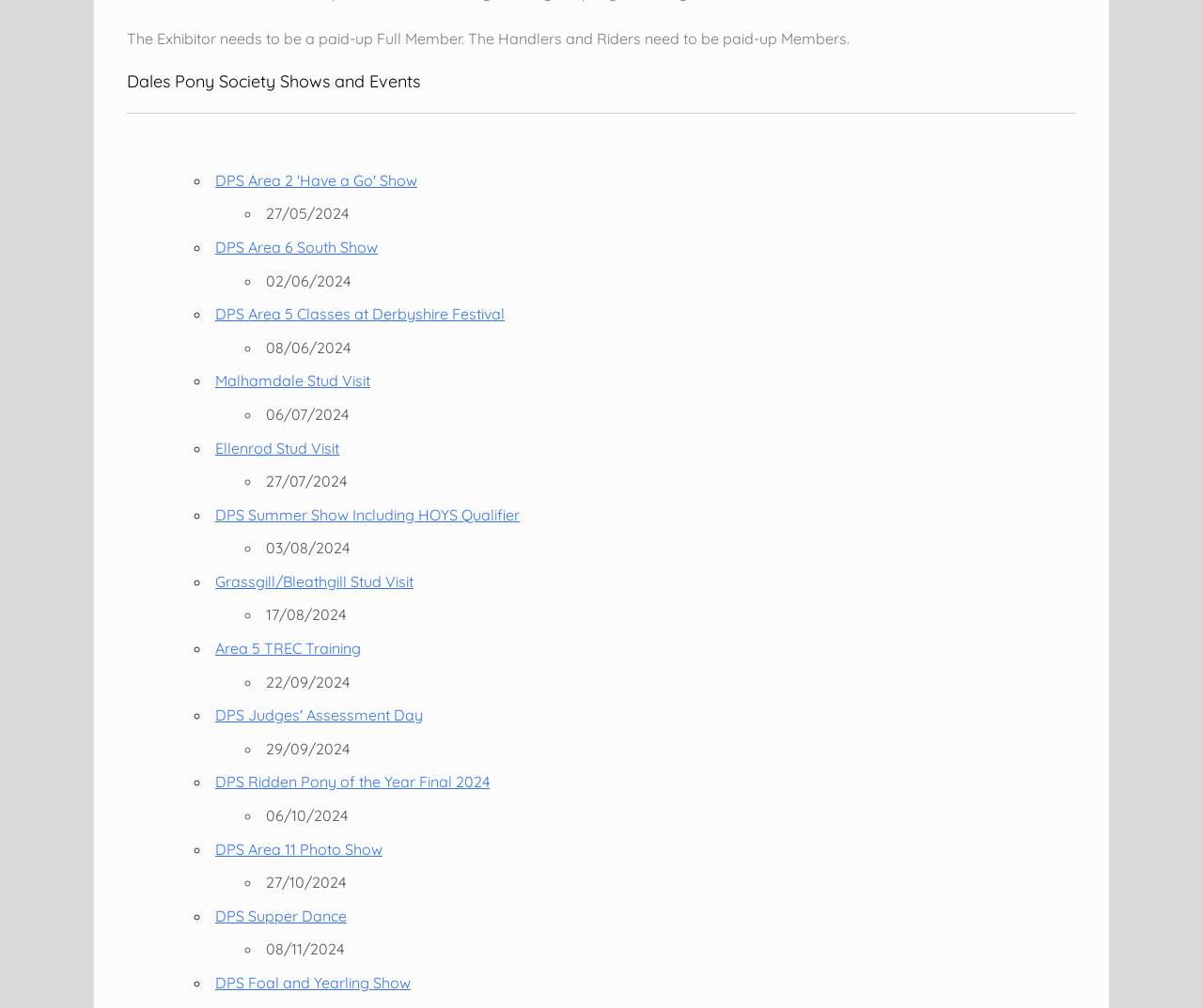What is the date of the DPS Area 2 'Have a Go' Show?
Using the details shown in the screenshot, provide a comprehensive answer to the question.

I found the answer by looking at the list of events under the heading 'Dales Pony Society Shows and Events'. The first event listed is the 'DPS Area 2 'Have a Go' Show', and its corresponding date is '27/05/2024'.